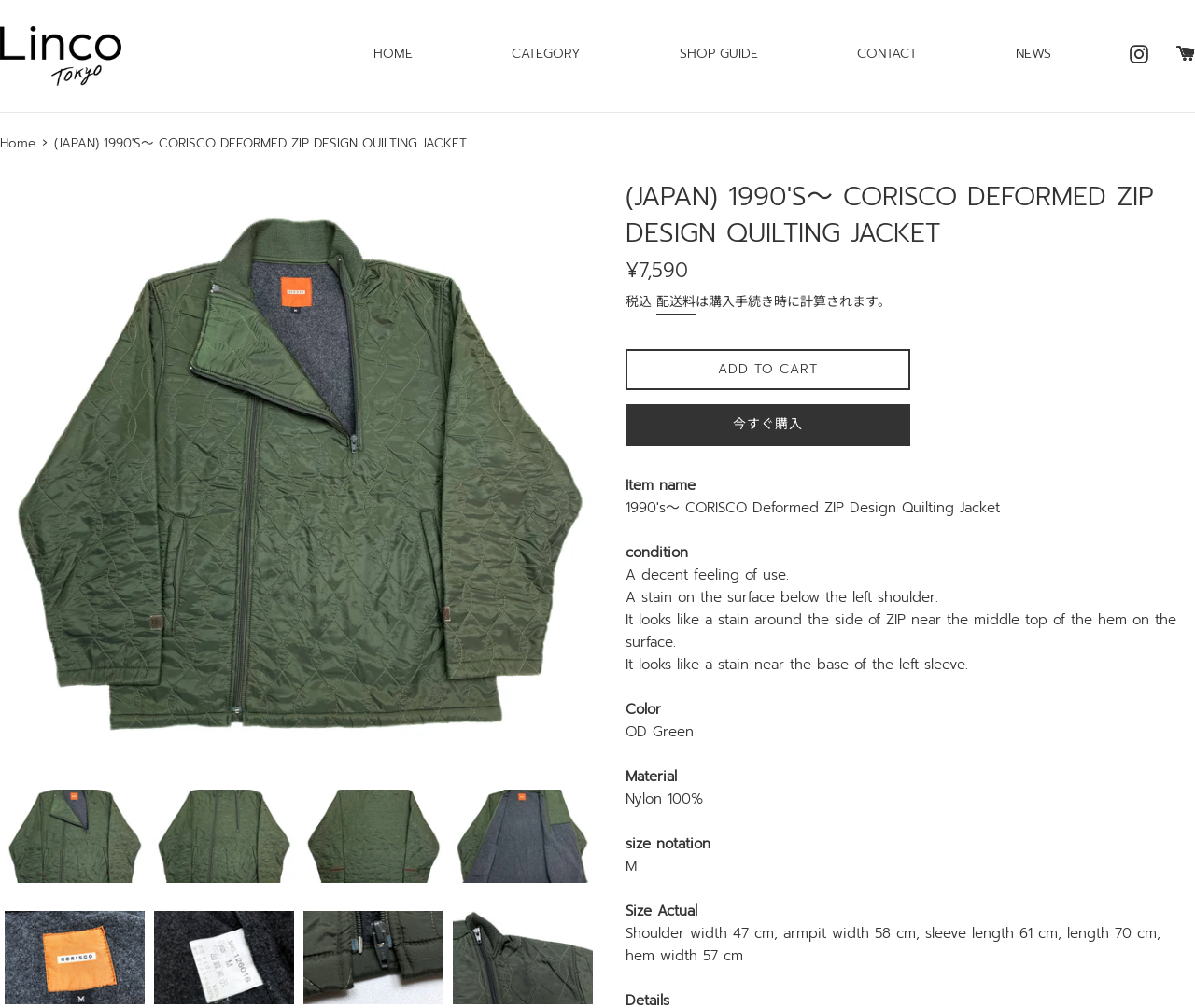Identify the bounding box coordinates of the region that needs to be clicked to carry out this instruction: "Click the 'Instagram' link". Provide these coordinates as four float numbers ranging from 0 to 1, i.e., [left, top, right, bottom].

[0.945, 0.043, 0.961, 0.063]